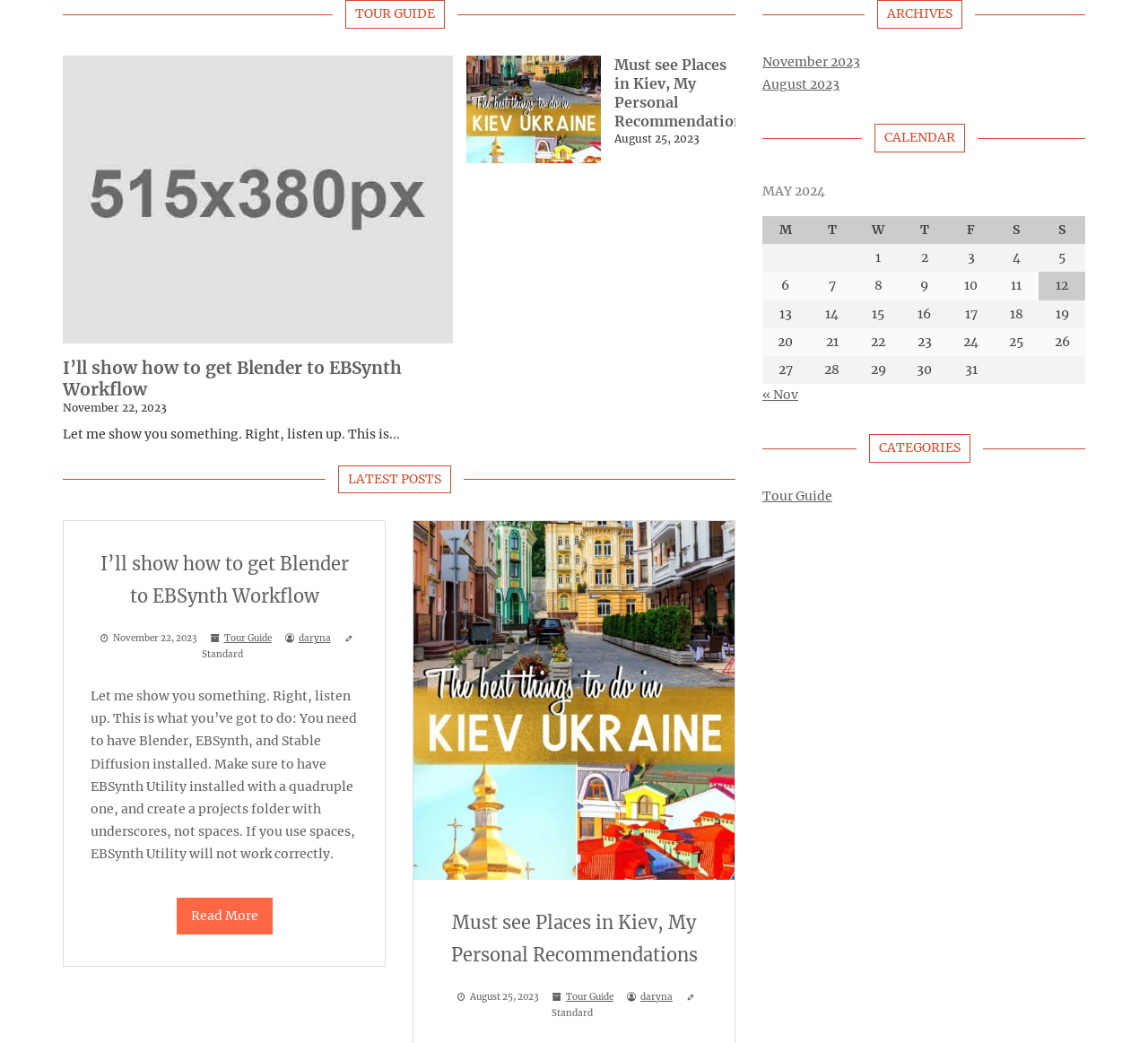Select the bounding box coordinates of the element I need to click to carry out the following instruction: "Click on the 'I’ll show how to get Blender to EBSynth Workflow' link".

[0.055, 0.053, 0.395, 0.329]